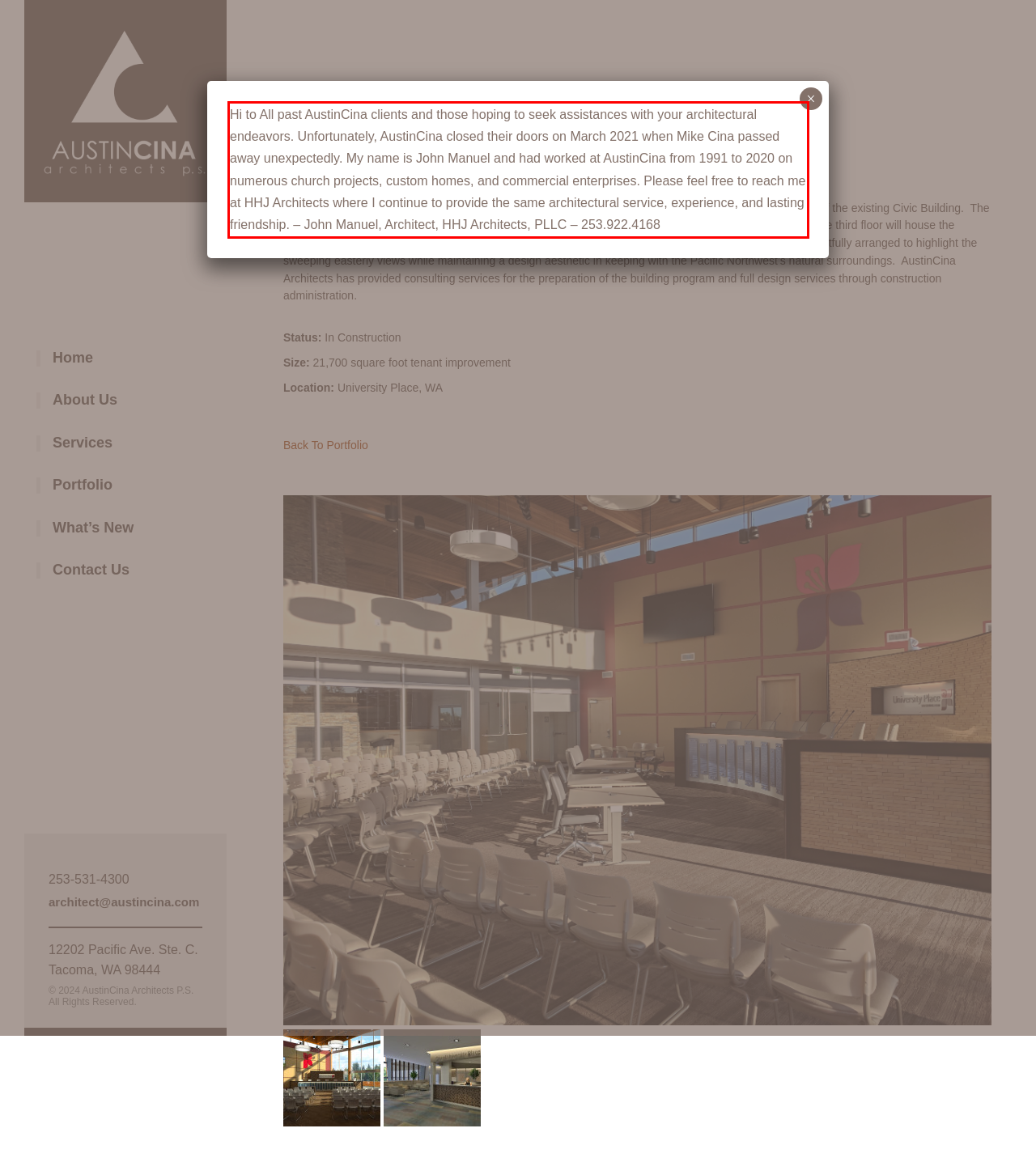In the given screenshot, locate the red bounding box and extract the text content from within it.

Hi to All past AustinCina clients and those hoping to seek assistances with your architectural endeavors. Unfortunately, AustinCina closed their doors on March 2021 when Mike Cina passed away unexpectedly. My name is John Manuel and had worked at AustinCina from 1991 to 2020 on numerous church projects, custom homes, and commercial enterprises. Please feel free to reach me at HHJ Architects where I continue to provide the same architectural service, experience, and lasting friendship. – John Manuel, Architect, HHJ Architects, PLLC – 253.922.4168